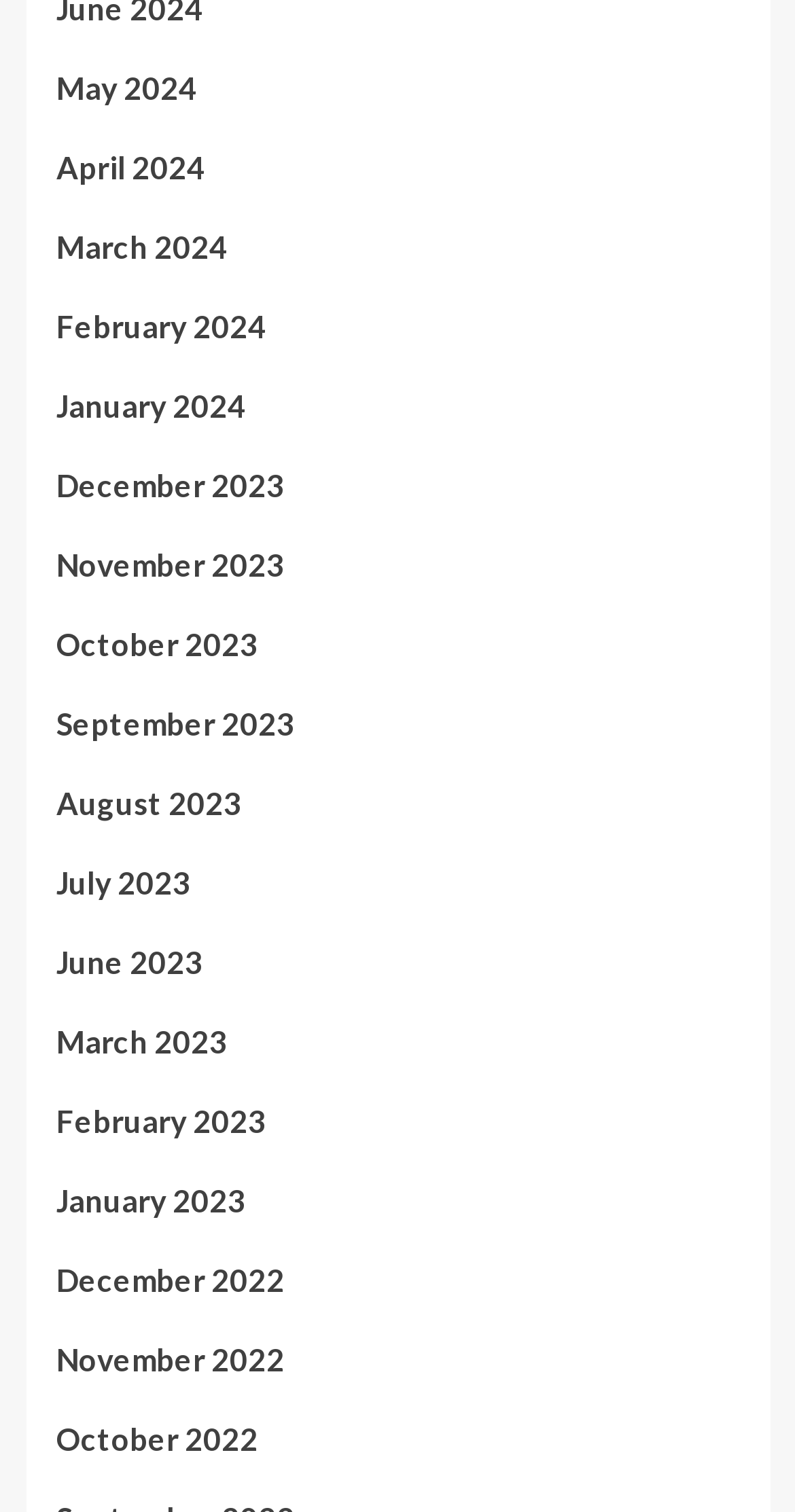Locate the bounding box coordinates of the clickable region necessary to complete the following instruction: "Click Home link". Provide the coordinates in the format of four float numbers between 0 and 1, i.e., [left, top, right, bottom].

None